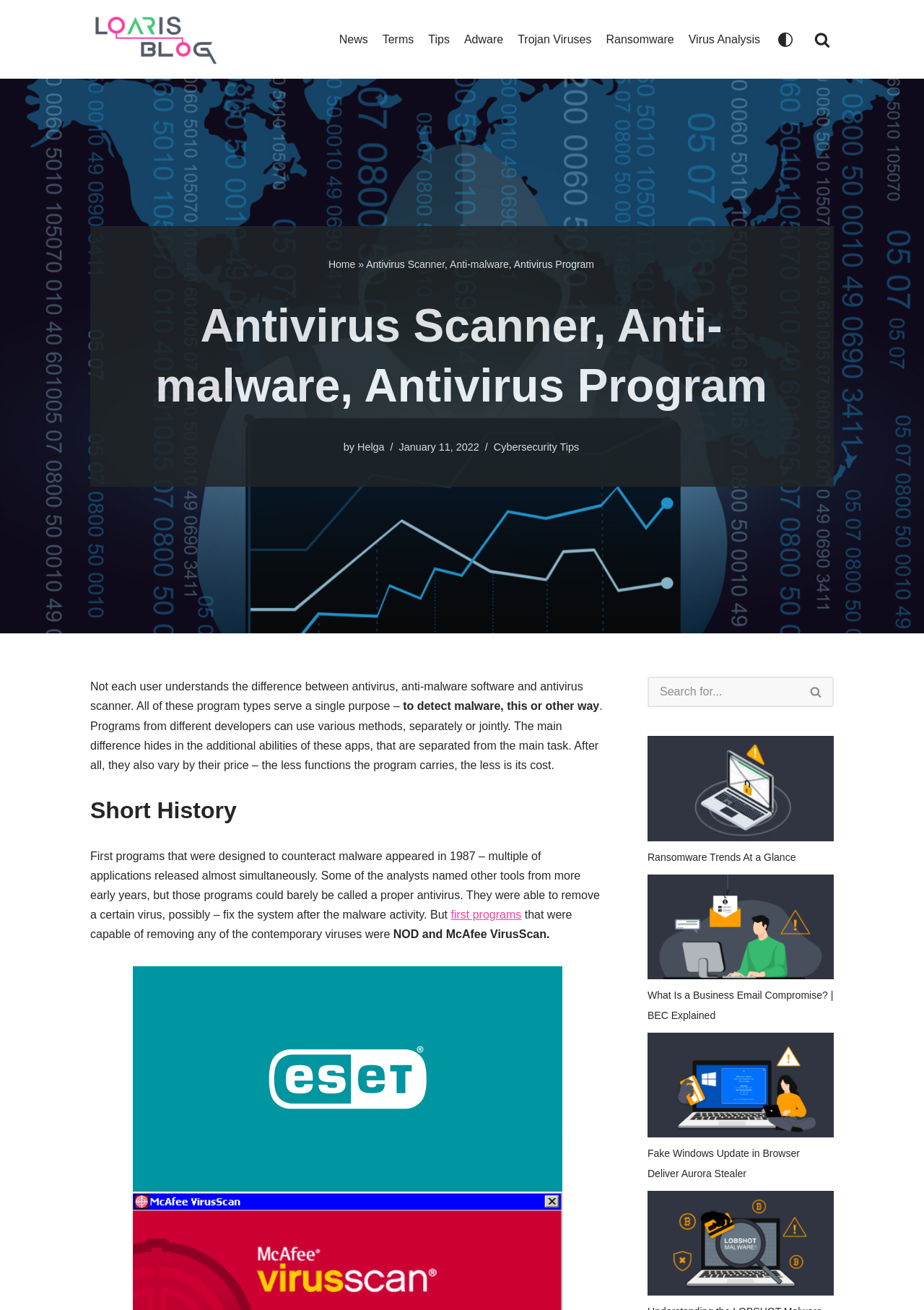Identify and provide the text content of the webpage's primary headline.

Antivirus Scanner, Anti-malware, Antivirus Program